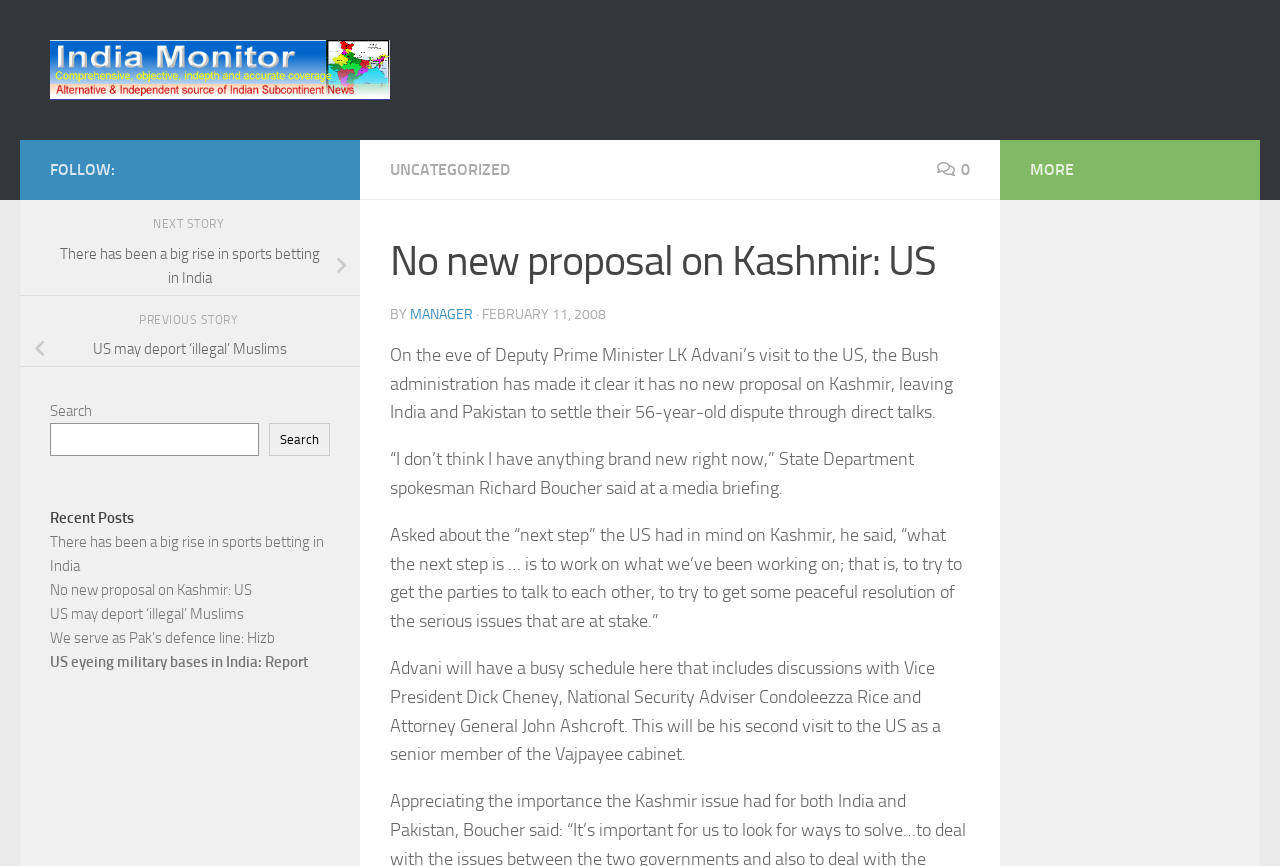Who is the State Department spokesman?
Please respond to the question with as much detail as possible.

The webpage content quotes 'State Department spokesman Richard Boucher' which indicates that Richard Boucher is the State Department spokesman.